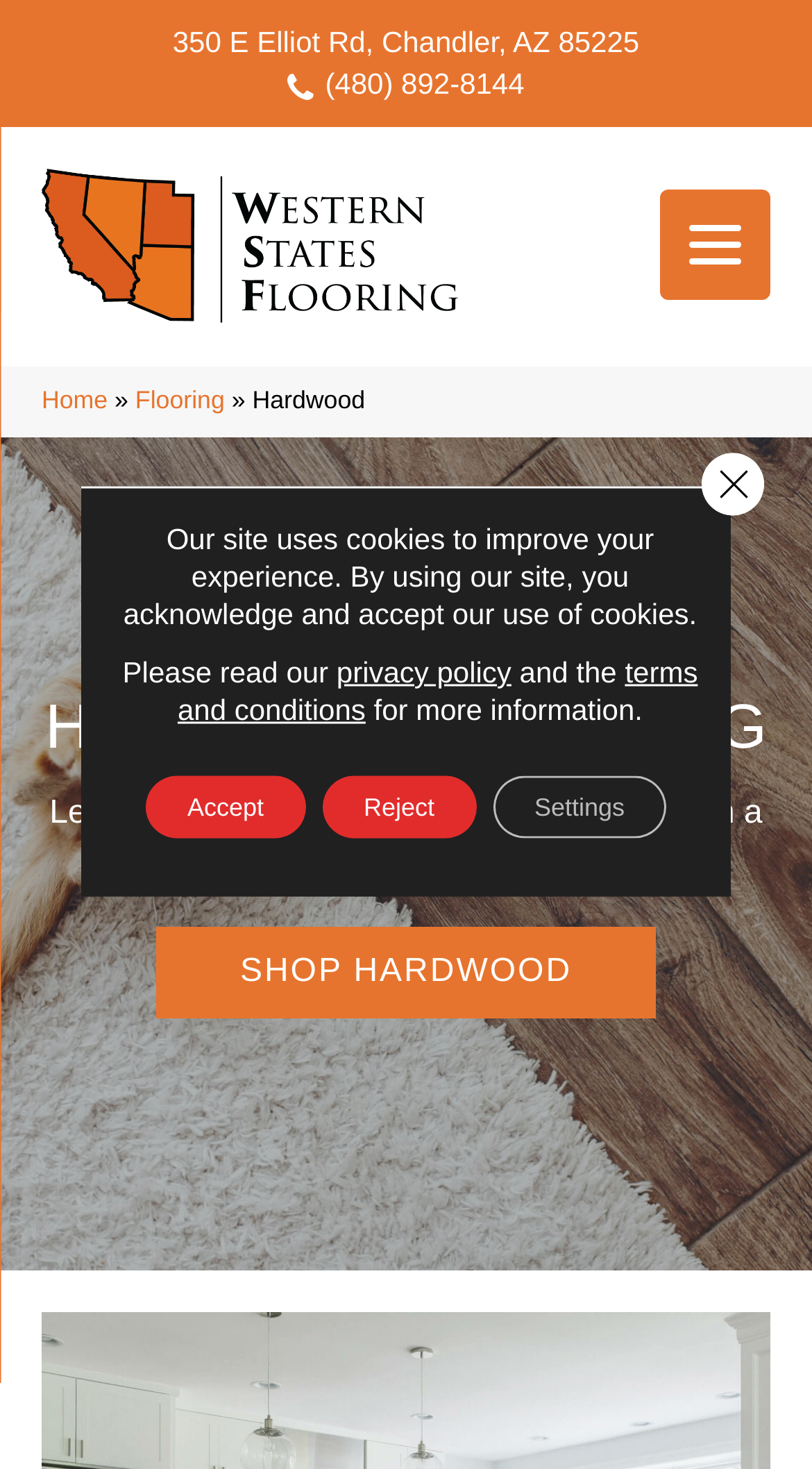Give the bounding box coordinates for the element described by: "Settings".

[0.607, 0.528, 0.821, 0.571]